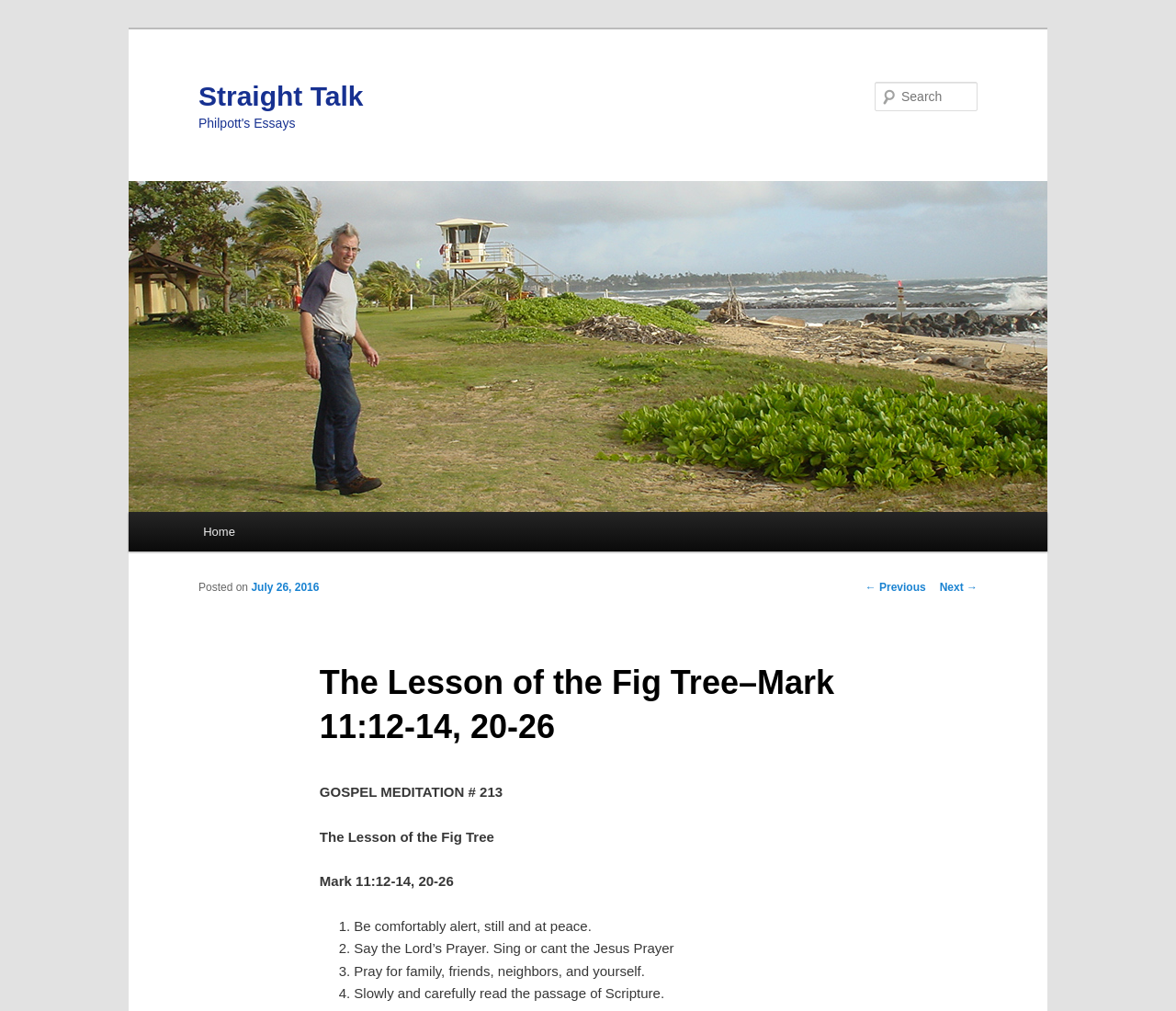Give a detailed overview of the webpage's appearance and contents.

The webpage is a blog post titled "The Lesson of the Fig Tree–Mark 11:12-14, 20-26" from the "Straight Talk" section of the website. At the top, there is a heading "Straight Talk" with a link to the section. Below it, there is another heading "Philpott's Essays". 

On the top right, there is a search bar with a label "Search" and a static text "Search" next to it. 

The main content of the webpage is divided into two sections. The first section is the main menu, which contains links to "Skip to primary content", "Skip to secondary content", and "Home". 

The second section is the blog post itself, which starts with a heading "The Lesson of the Fig Tree–Mark 11:12-14, 20-26". Below the heading, there is a line of text "Posted on July 26, 2016". The blog post is then divided into several paragraphs, each starting with a numbered list marker (1., 2., 3., 4.). The paragraphs contain spiritual guidance and meditation instructions. 

At the bottom of the page, there are links to navigate to the previous and next posts, labeled "← Previous" and "Next →" respectively.